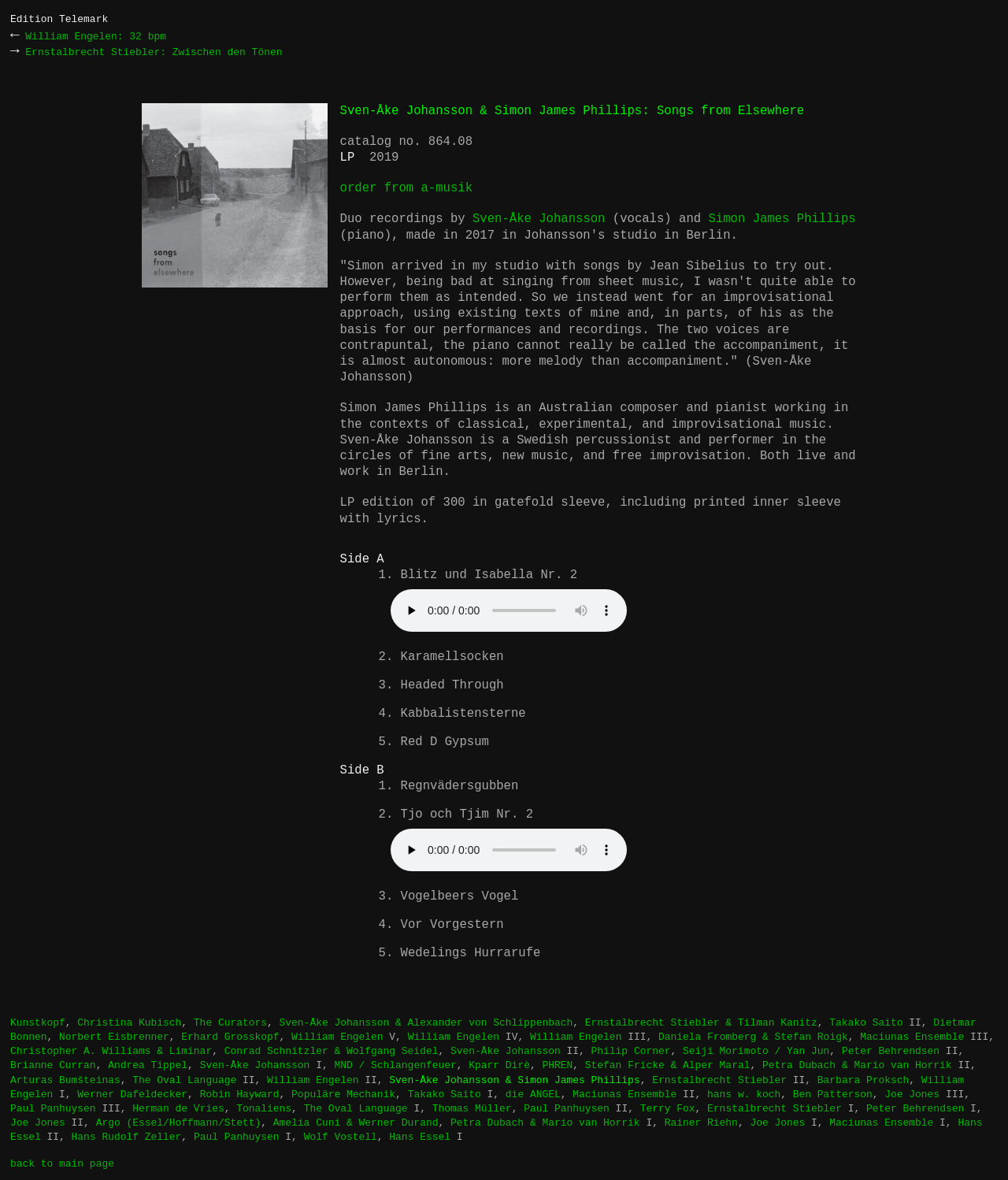What is the name of the Australian composer and pianist?
Please provide a single word or phrase based on the screenshot.

Simon James Phillips